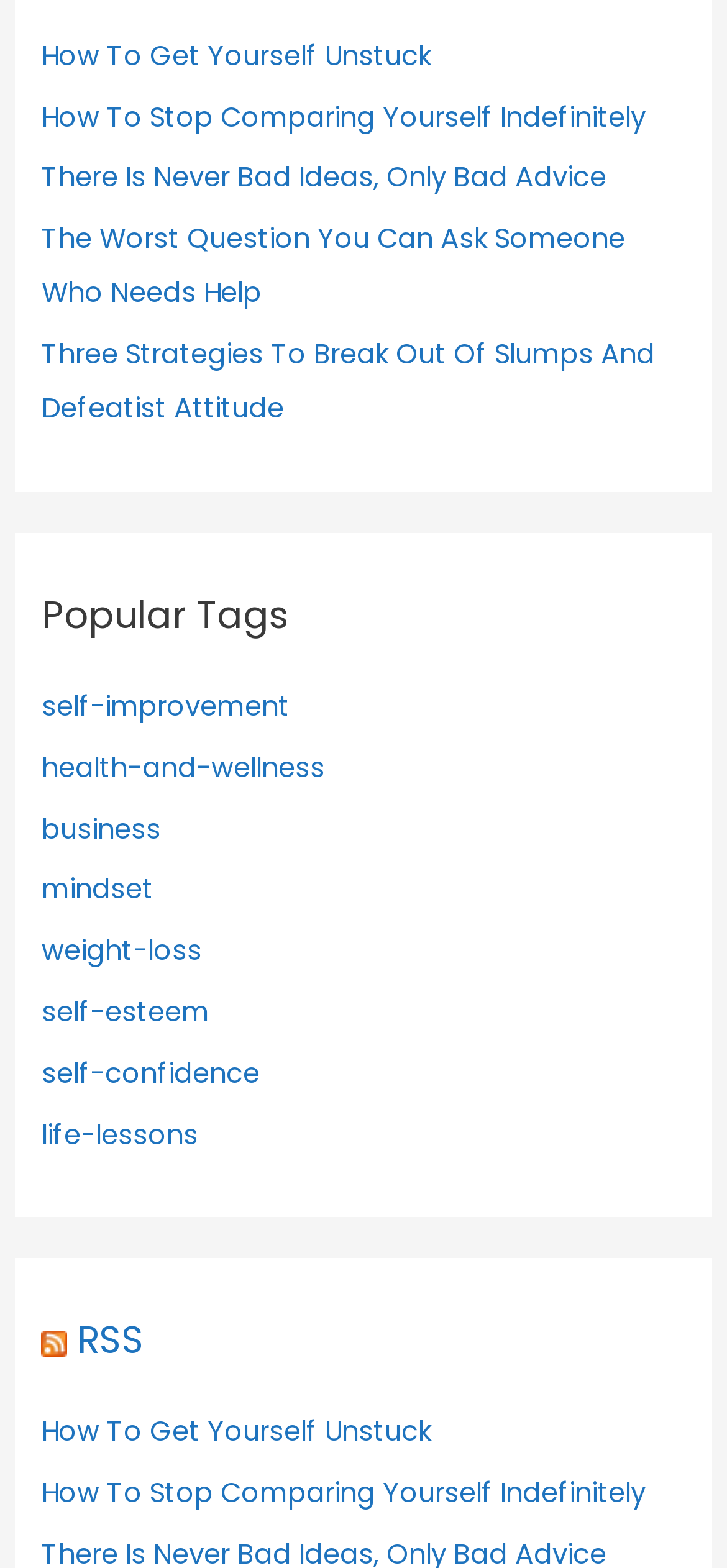Reply to the question with a single word or phrase:
How many recent posts are listed on the webpage?

5